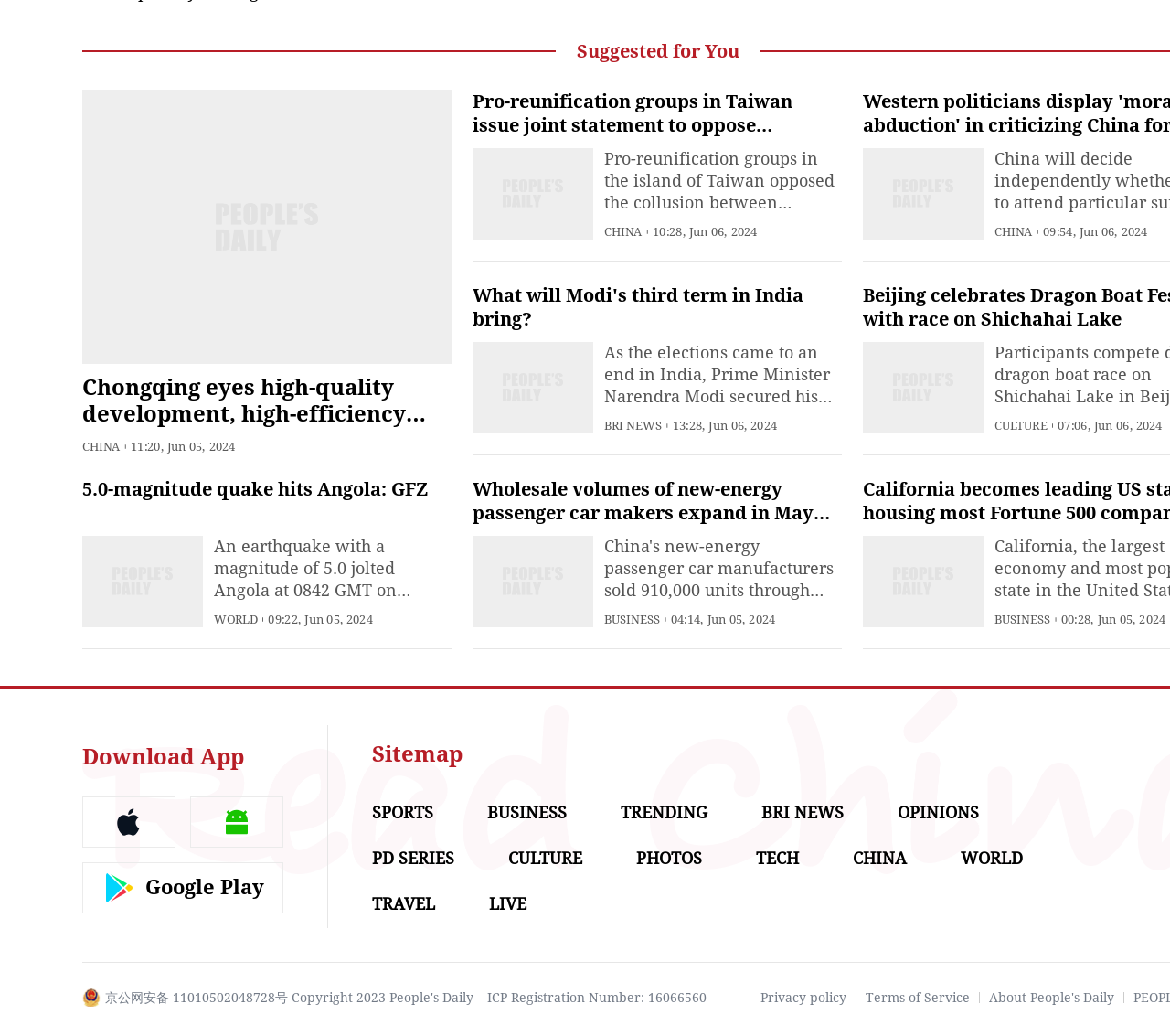Provide the bounding box coordinates of the area you need to click to execute the following instruction: "View the Sitemap".

[0.318, 0.716, 0.395, 0.74]